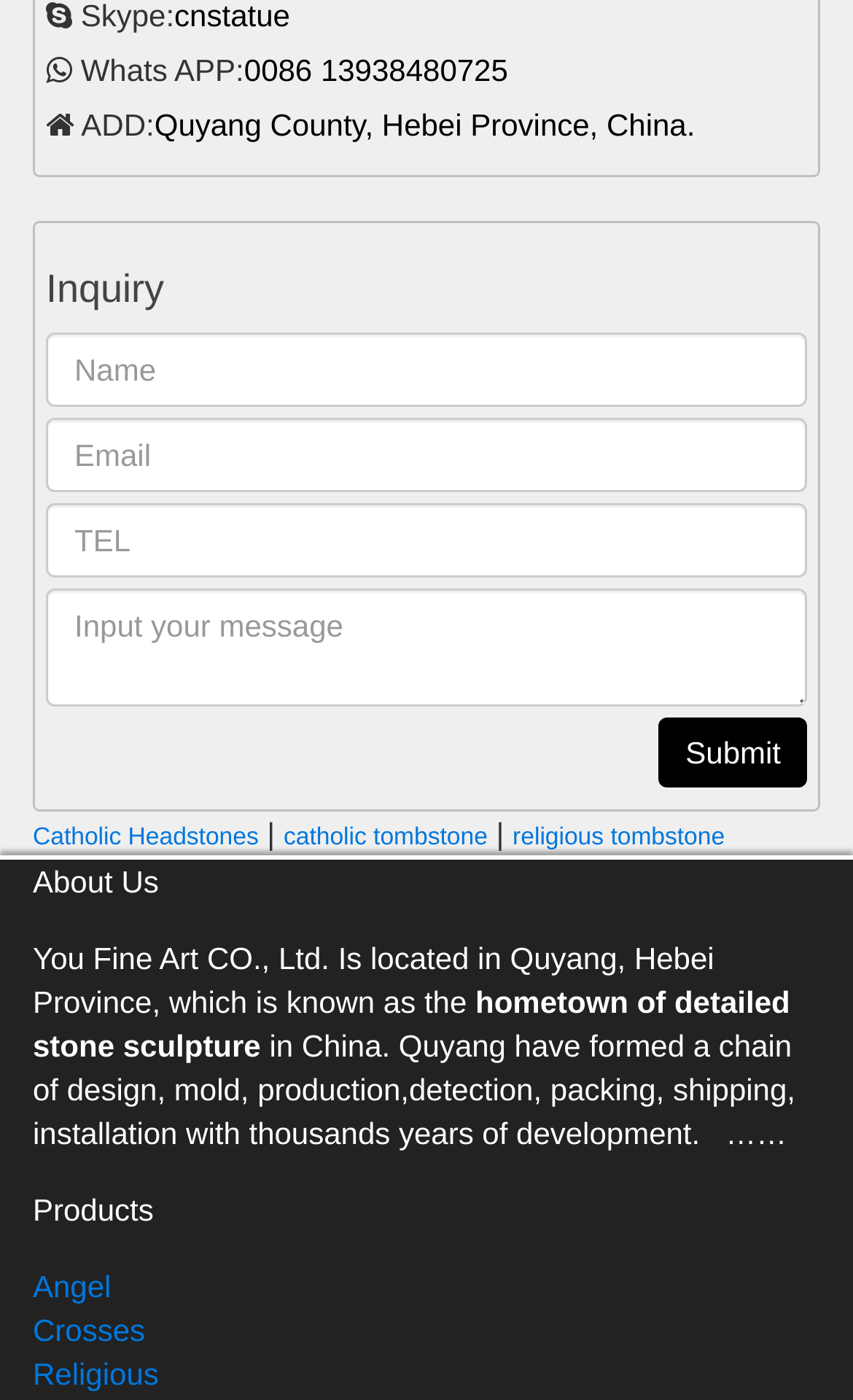What is the purpose of the 'Inquiry' section?
Based on the visual, give a brief answer using one word or a short phrase.

To send a message